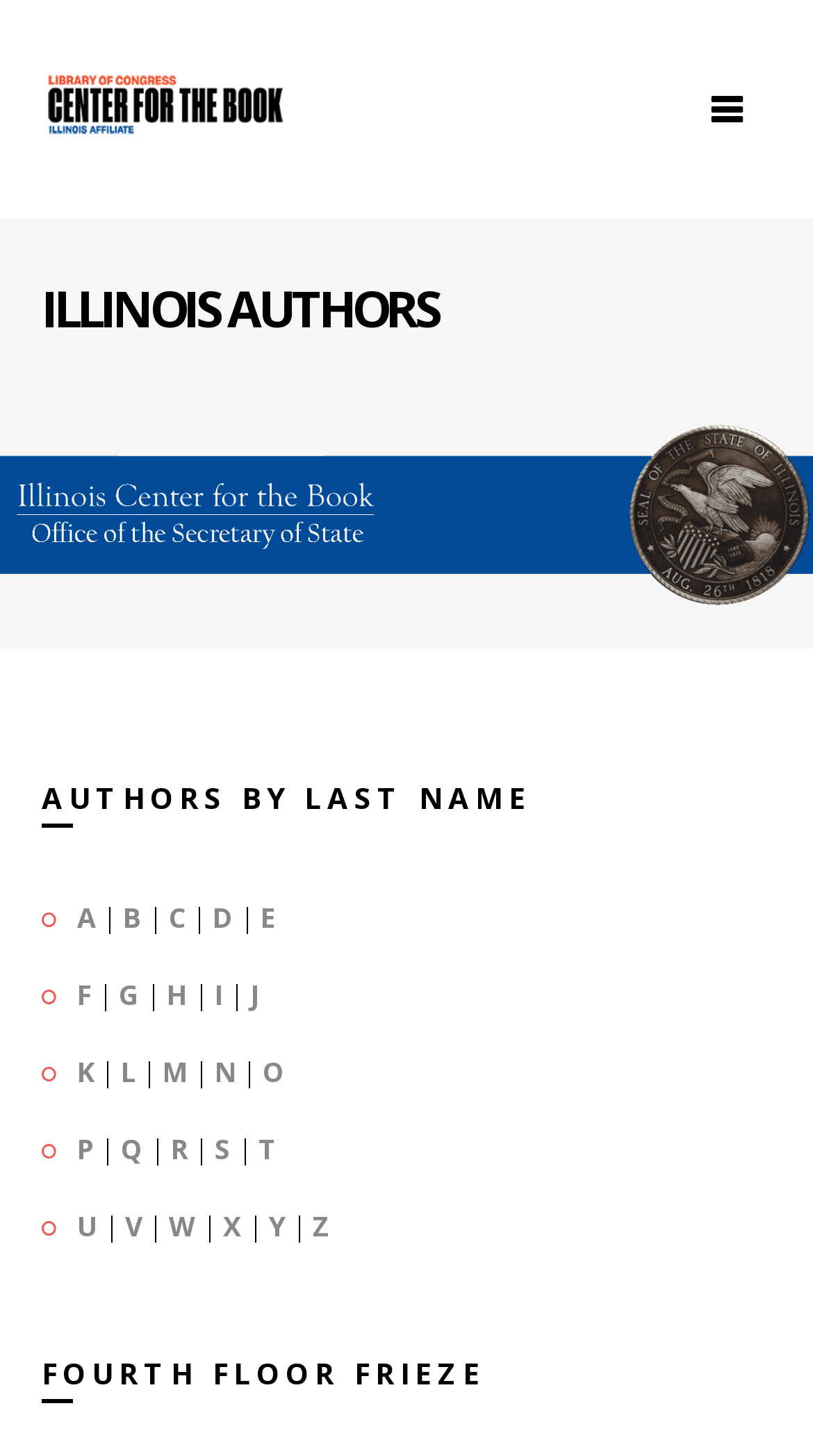Please locate the bounding box coordinates of the element that needs to be clicked to achieve the following instruction: "explore the ultimate guide to best breakfast places in Abu Dhabi". The coordinates should be four float numbers between 0 and 1, i.e., [left, top, right, bottom].

None